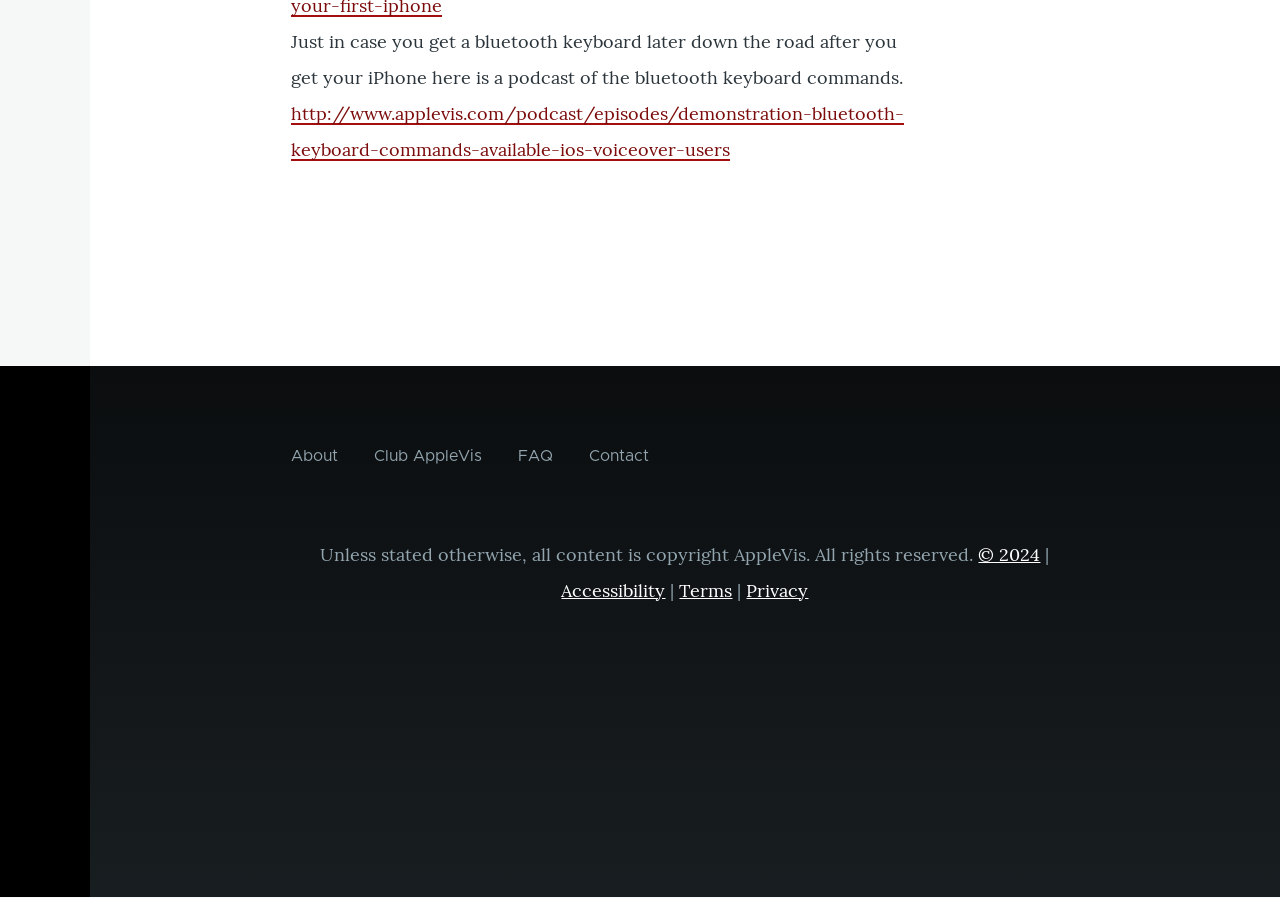Respond with a single word or phrase for the following question: 
What is the copyright year mentioned at the bottom of the page?

2024